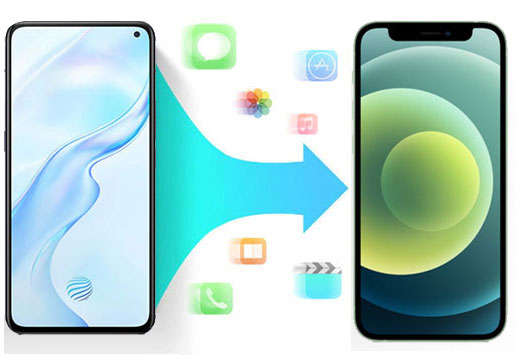Can you give a comprehensive explanation to the question given the content of the image?
What is the purpose of the visual metaphor?

The visual metaphor of the blue arrow and surrounding icons serves as a guide for users who are transitioning from an Android device to an iPhone, emphasizing the efficiency and simplicity of modern data transfer methods.